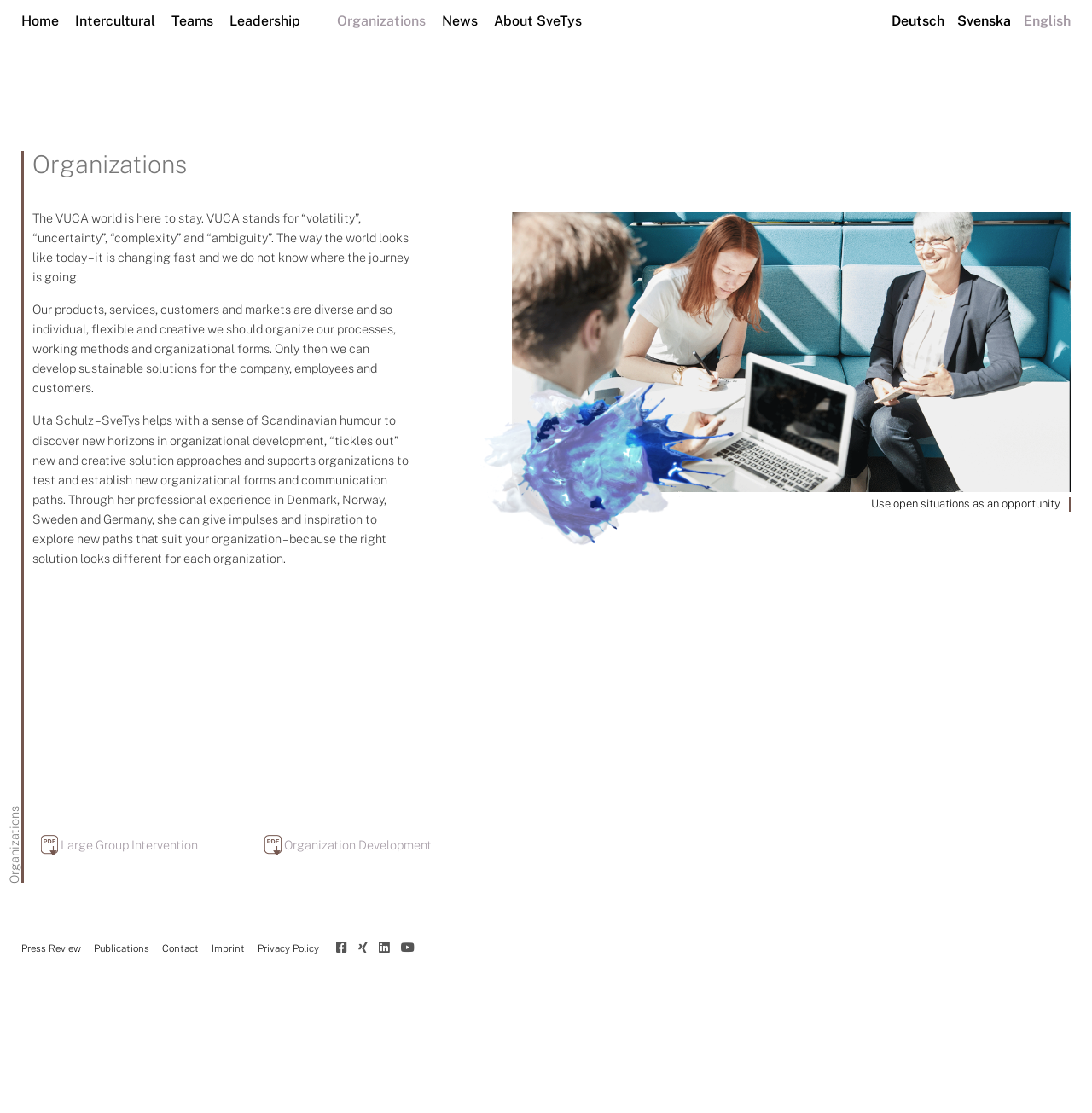Determine the coordinates of the bounding box that should be clicked to complete the instruction: "Go to Home page". The coordinates should be represented by four float numbers between 0 and 1: [left, top, right, bottom].

[0.02, 0.0, 0.066, 0.038]